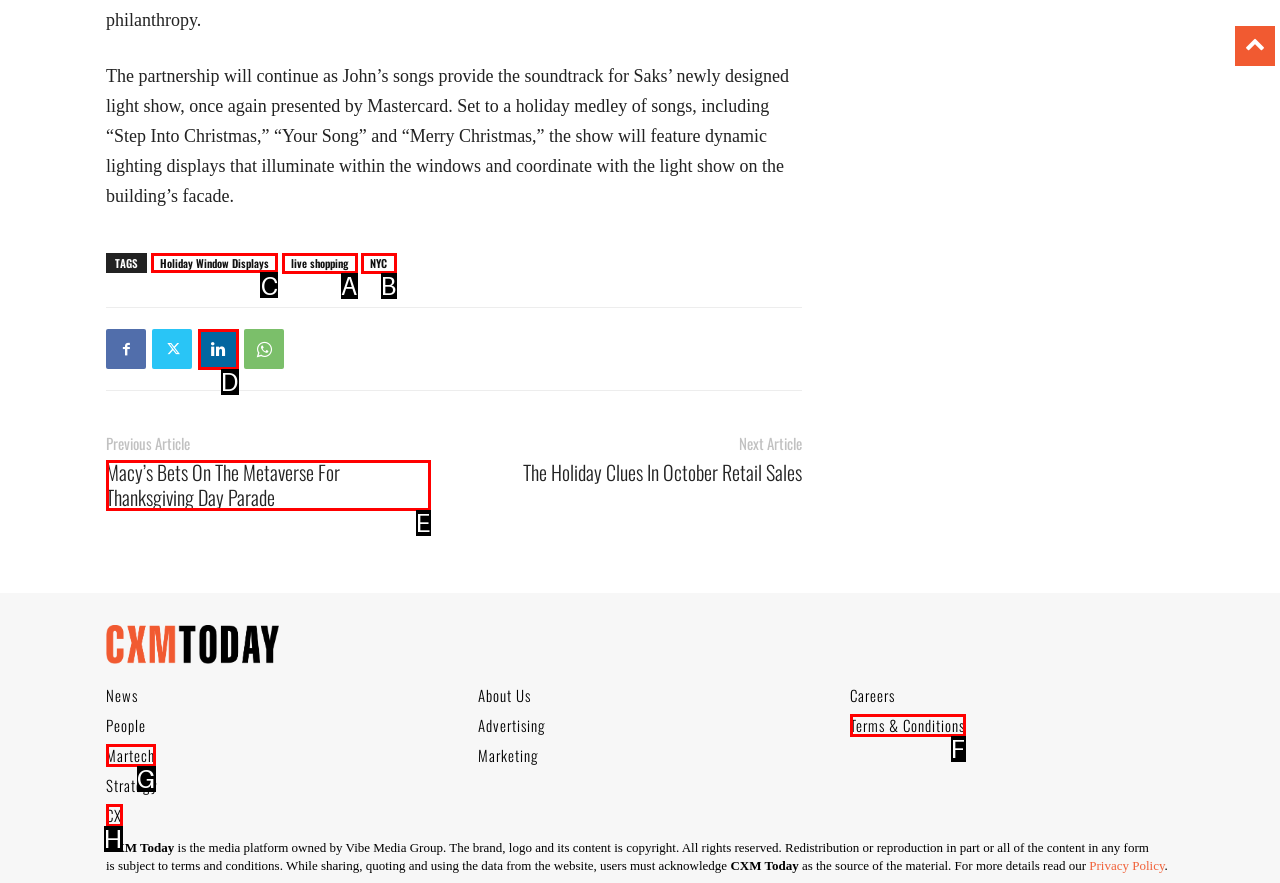Identify which HTML element should be clicked to fulfill this instruction: Click on the 'Holiday Window Displays' link Reply with the correct option's letter.

C